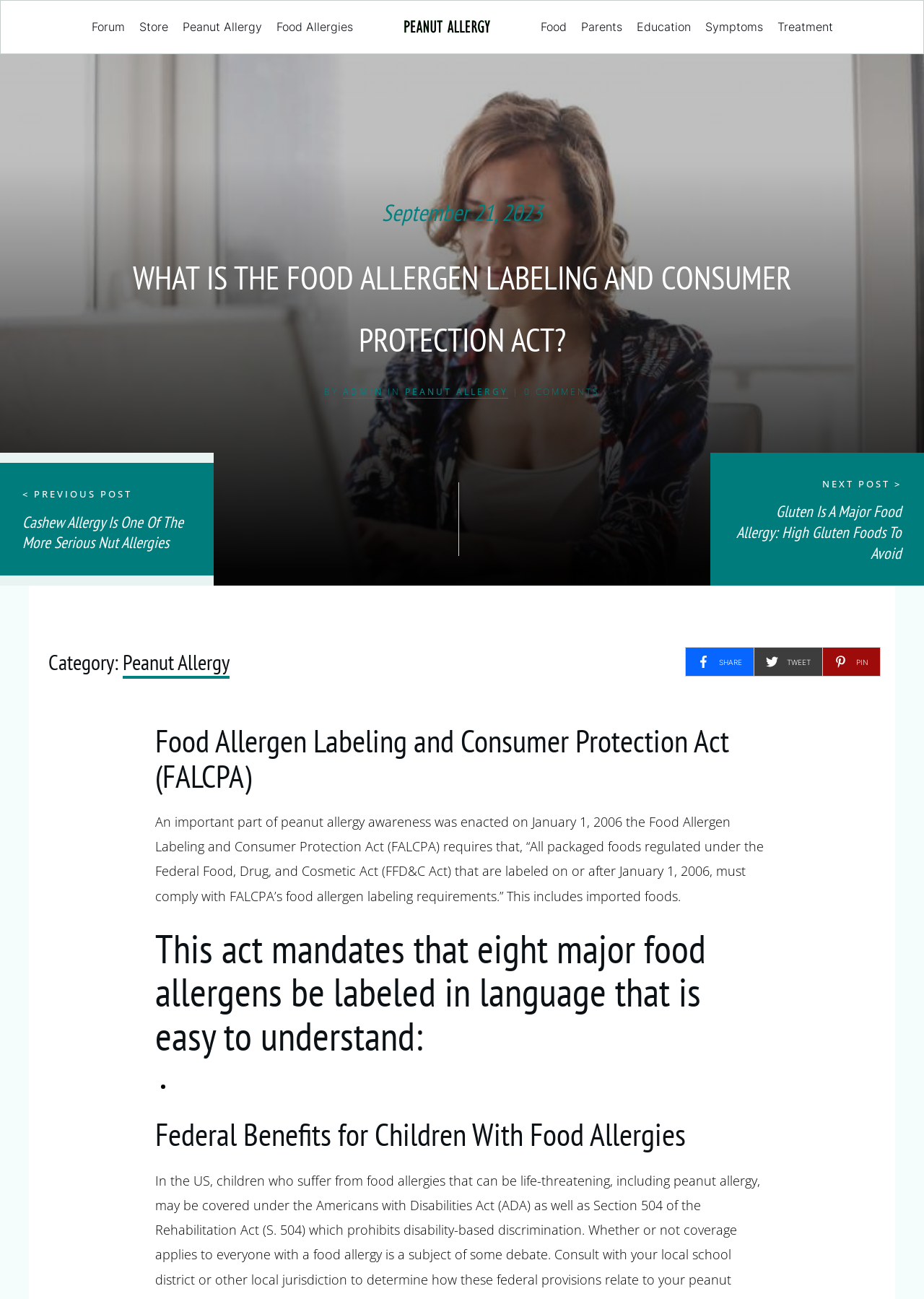Please mark the clickable region by giving the bounding box coordinates needed to complete this instruction: "Learn more about 'Food Allergen Labeling and Consumer Protection Act (FALCPA)'".

[0.168, 0.557, 0.832, 0.623]